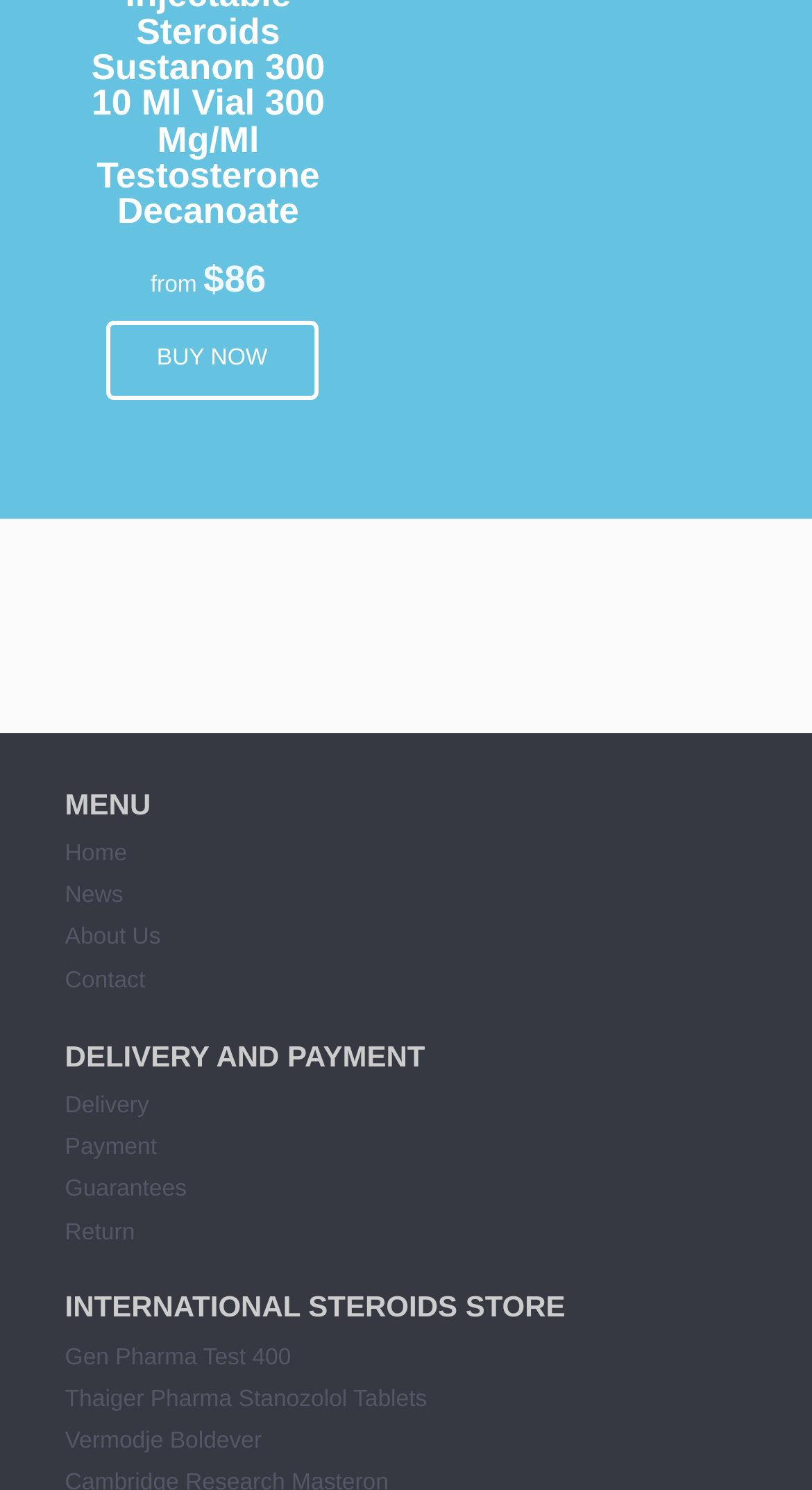Locate the bounding box coordinates of the element to click to perform the following action: 'Check Gen Pharma Test 400'. The coordinates should be given as four float values between 0 and 1, in the form of [left, top, right, bottom].

[0.08, 0.903, 0.358, 0.92]